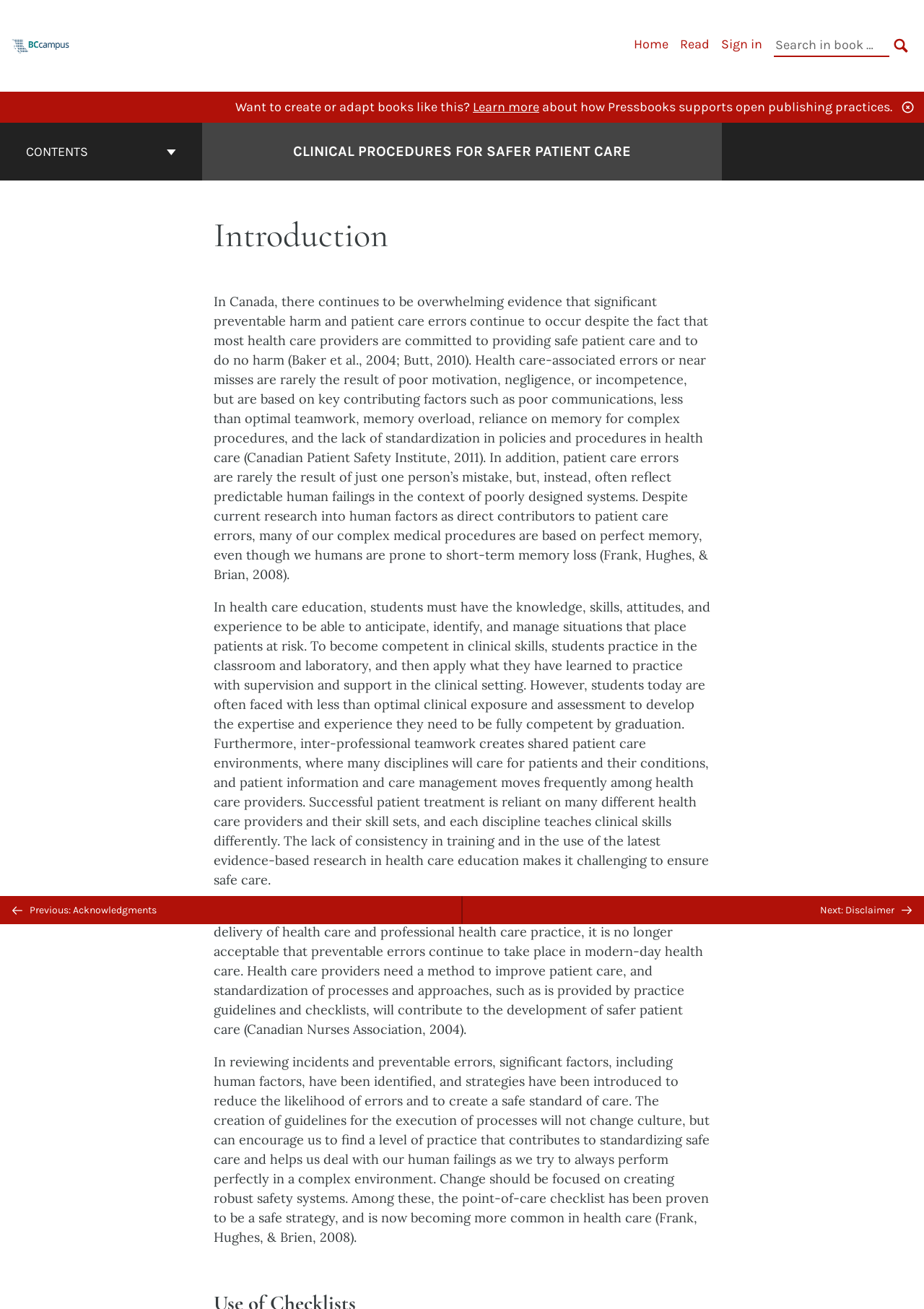Please locate and generate the primary heading on this webpage.

CLINICAL PROCEDURES FOR SAFER PATIENT CARE